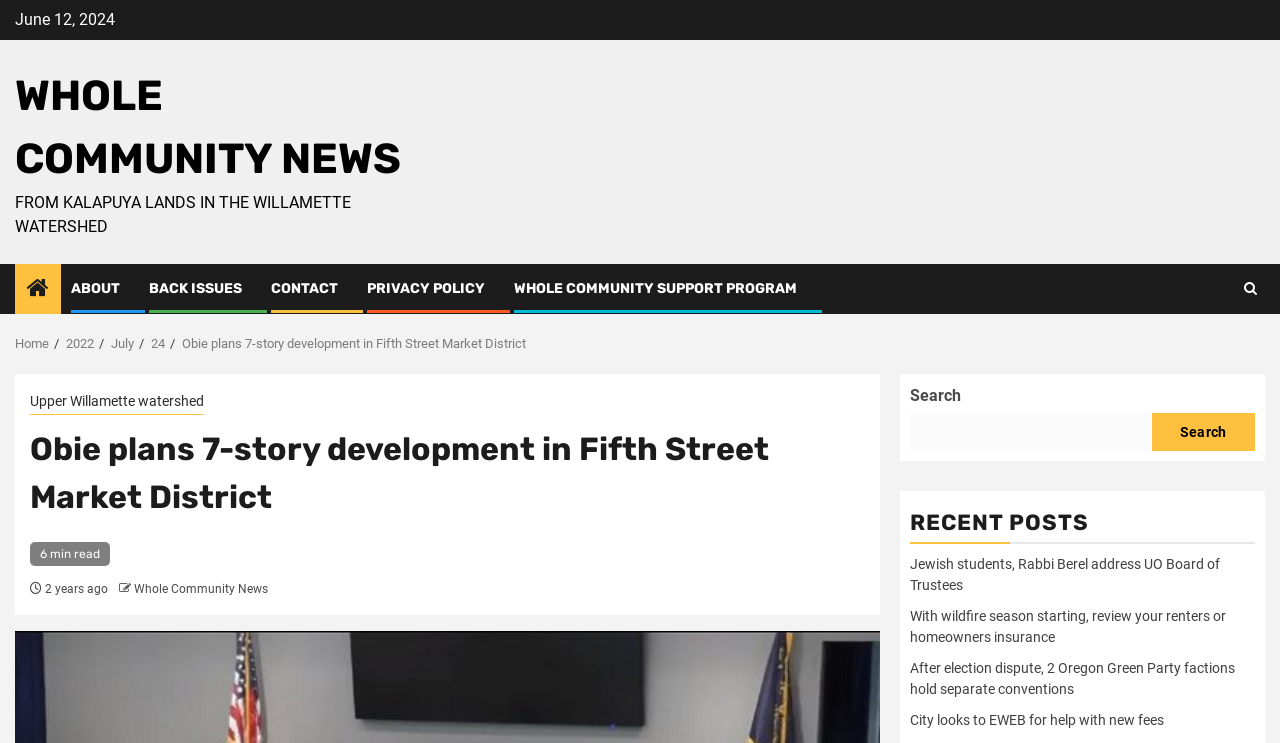Kindly determine the bounding box coordinates for the area that needs to be clicked to execute this instruction: "Read the 'Obie plans 7-story development in Fifth Street Market District' article".

[0.142, 0.452, 0.411, 0.472]